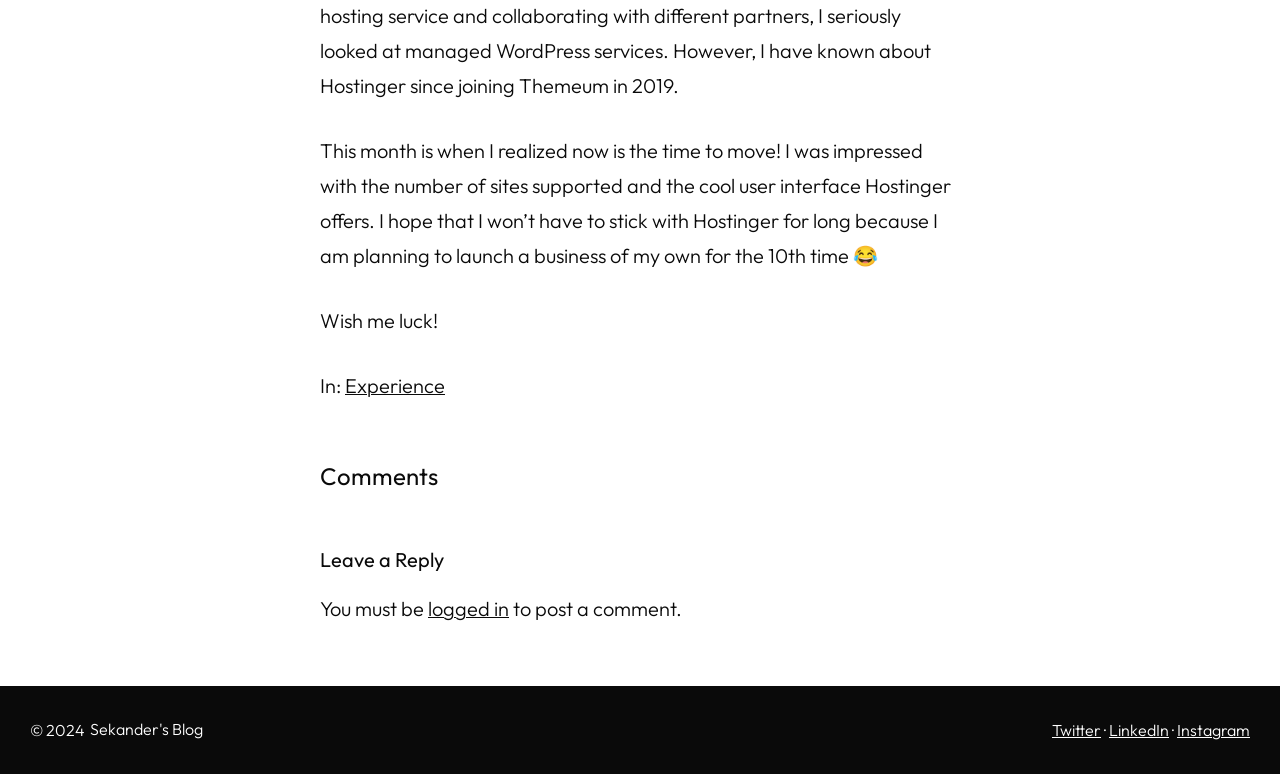Extract the bounding box coordinates for the UI element described by the text: "Movie News". The coordinates should be in the form of [left, top, right, bottom] with values between 0 and 1.

None